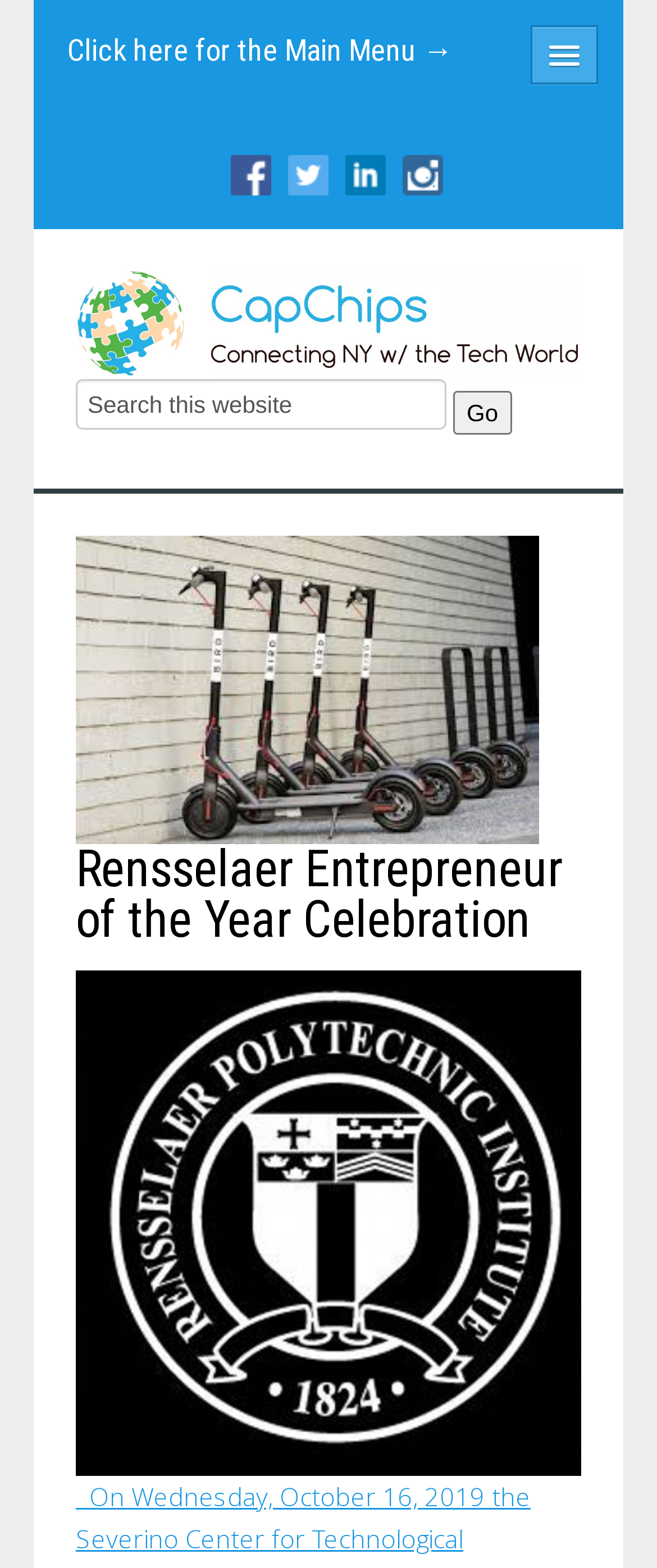Determine the bounding box coordinates of the clickable region to follow the instruction: "Click on the About link".

[0.09, 0.219, 0.91, 0.265]